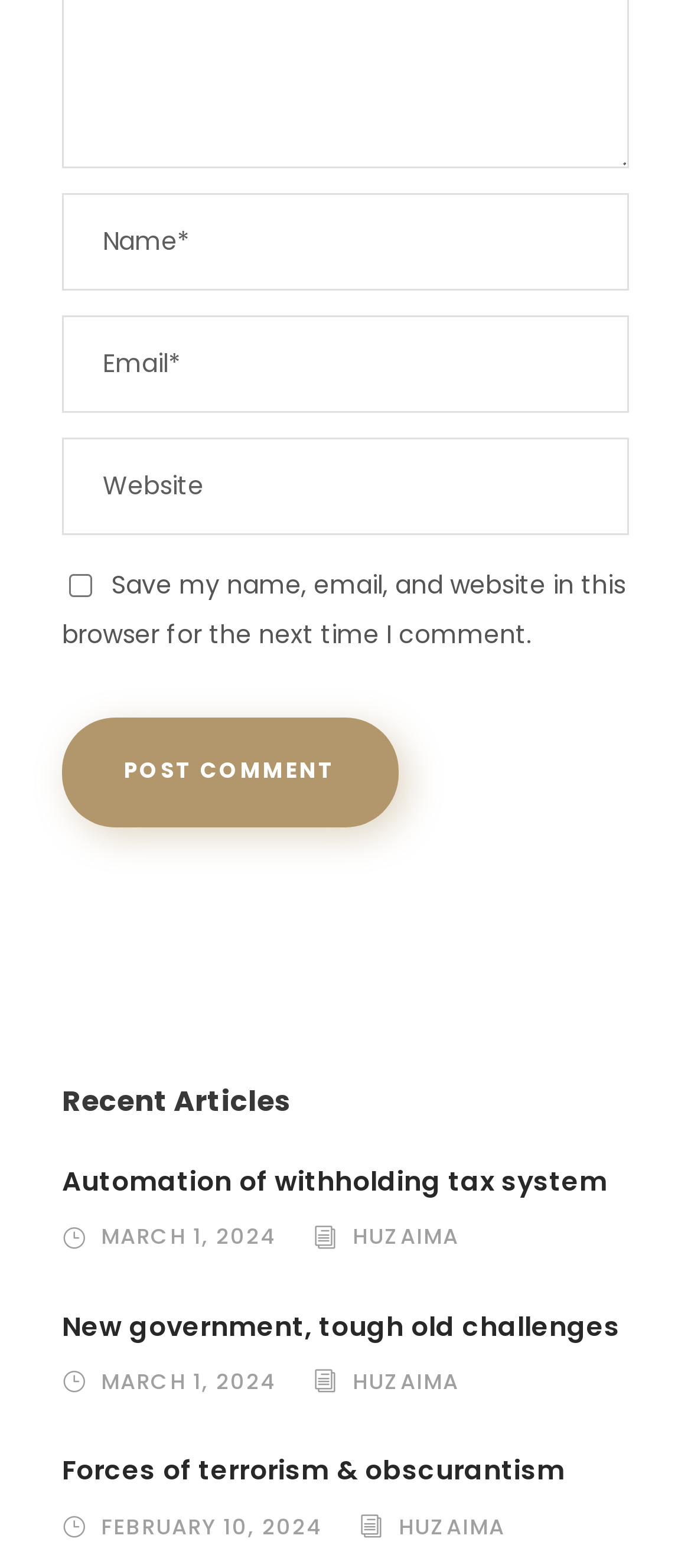What is the button below the comment form for?
Using the image as a reference, answer the question in detail.

The button is located below the comment form and has a label 'Post Comment'. This suggests that its purpose is to submit the user's comment after filling out the form.